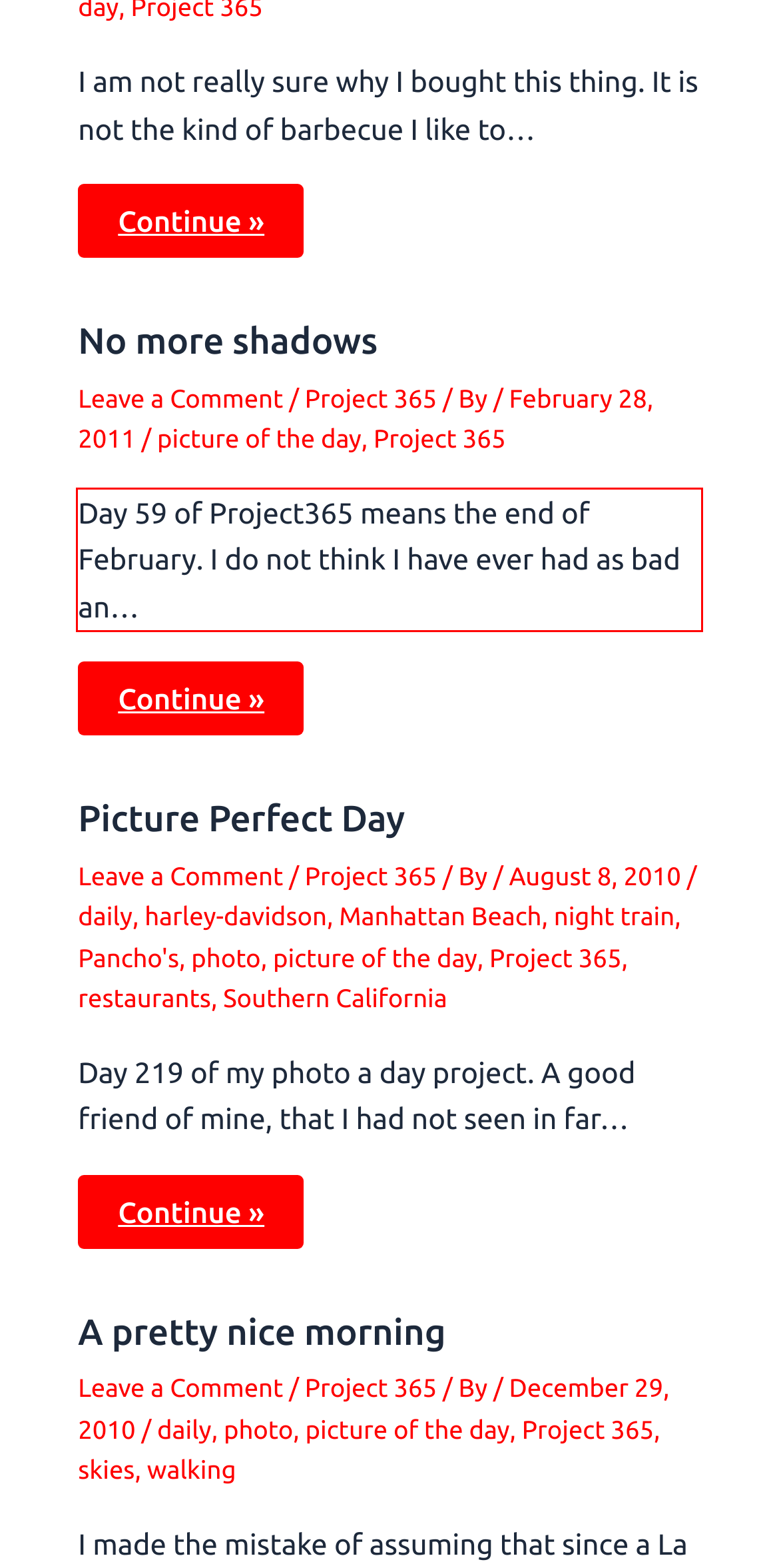View the screenshot of the webpage and identify the UI element surrounded by a red bounding box. Extract the text contained within this red bounding box.

Day 59 of Project365 means the end of February. I do not think I have ever had as bad an…